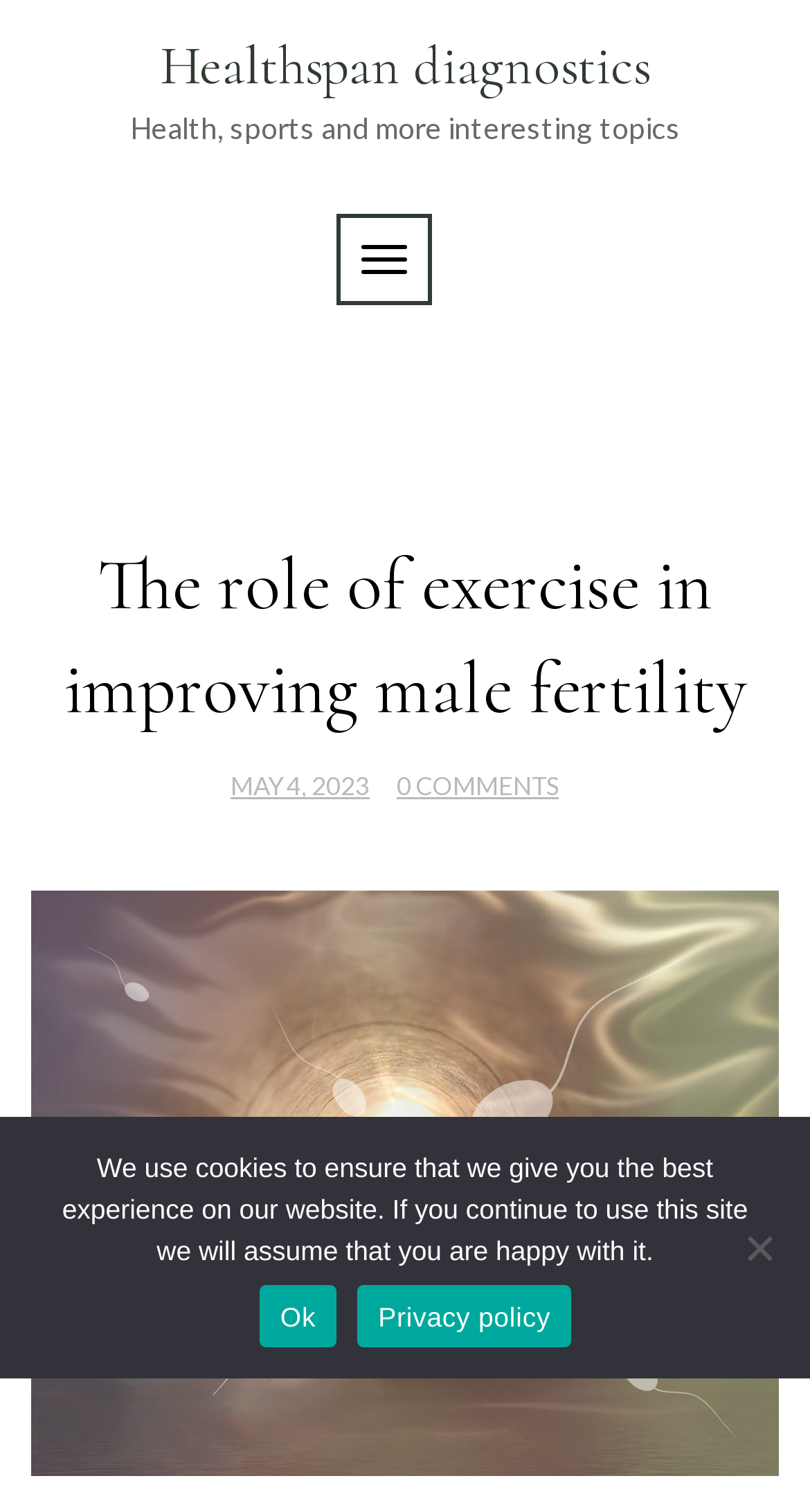Find the bounding box coordinates for the HTML element specified by: "Toggle navigation".

[0.415, 0.142, 0.533, 0.202]